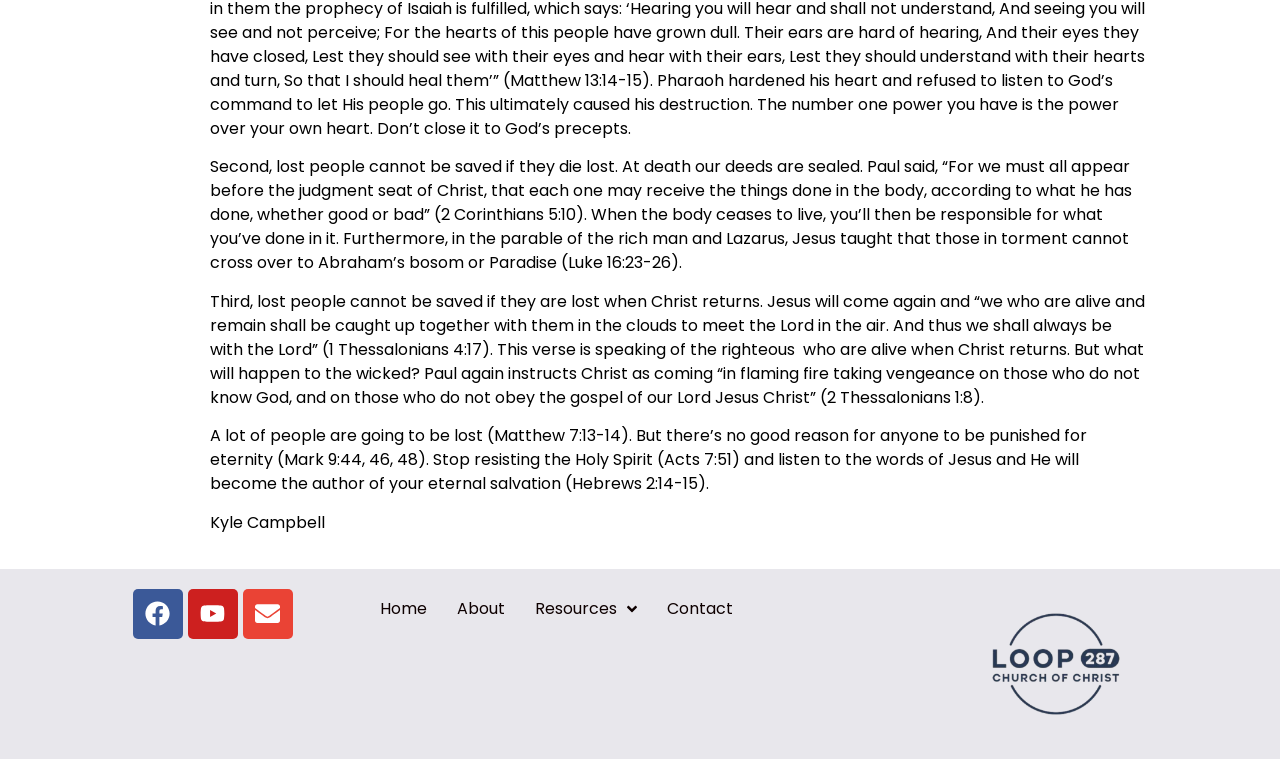Highlight the bounding box of the UI element that corresponds to this description: "Contact".

[0.509, 0.776, 0.584, 0.829]